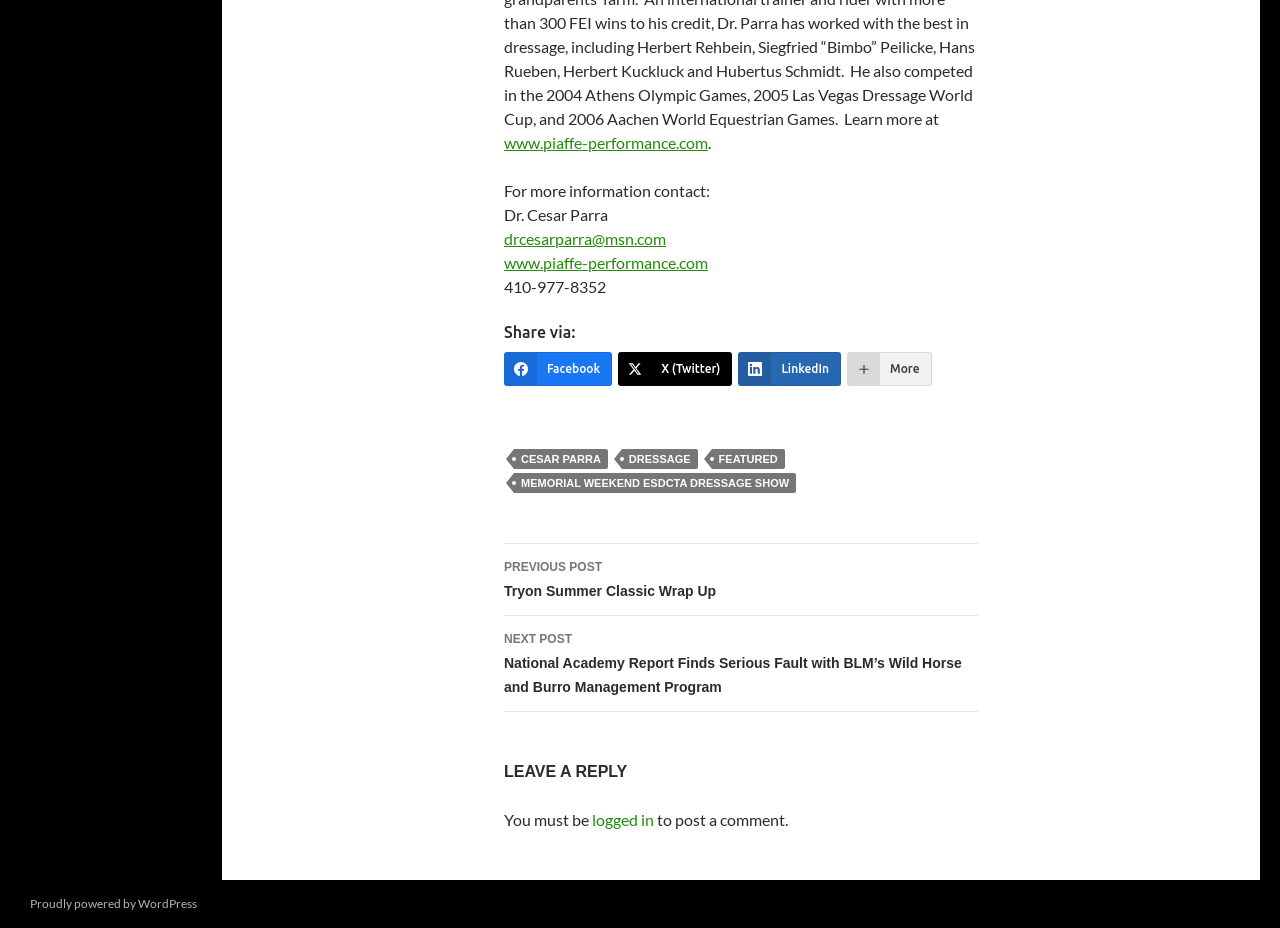What is the phone number?
Look at the image and respond with a one-word or short phrase answer.

410-977-8352